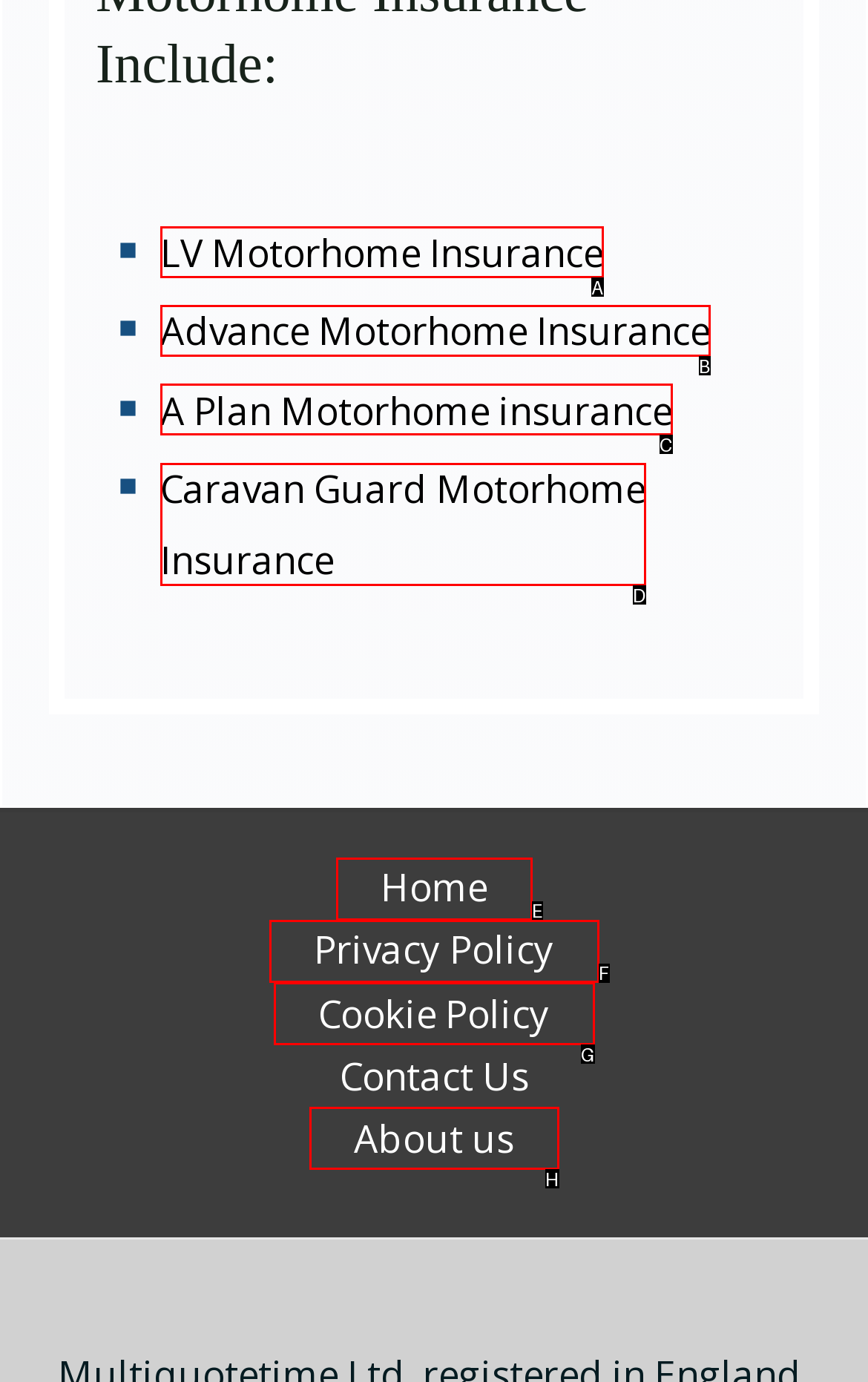Determine which option you need to click to execute the following task: Check Caravan Guard Motorhome Insurance. Provide your answer as a single letter.

D